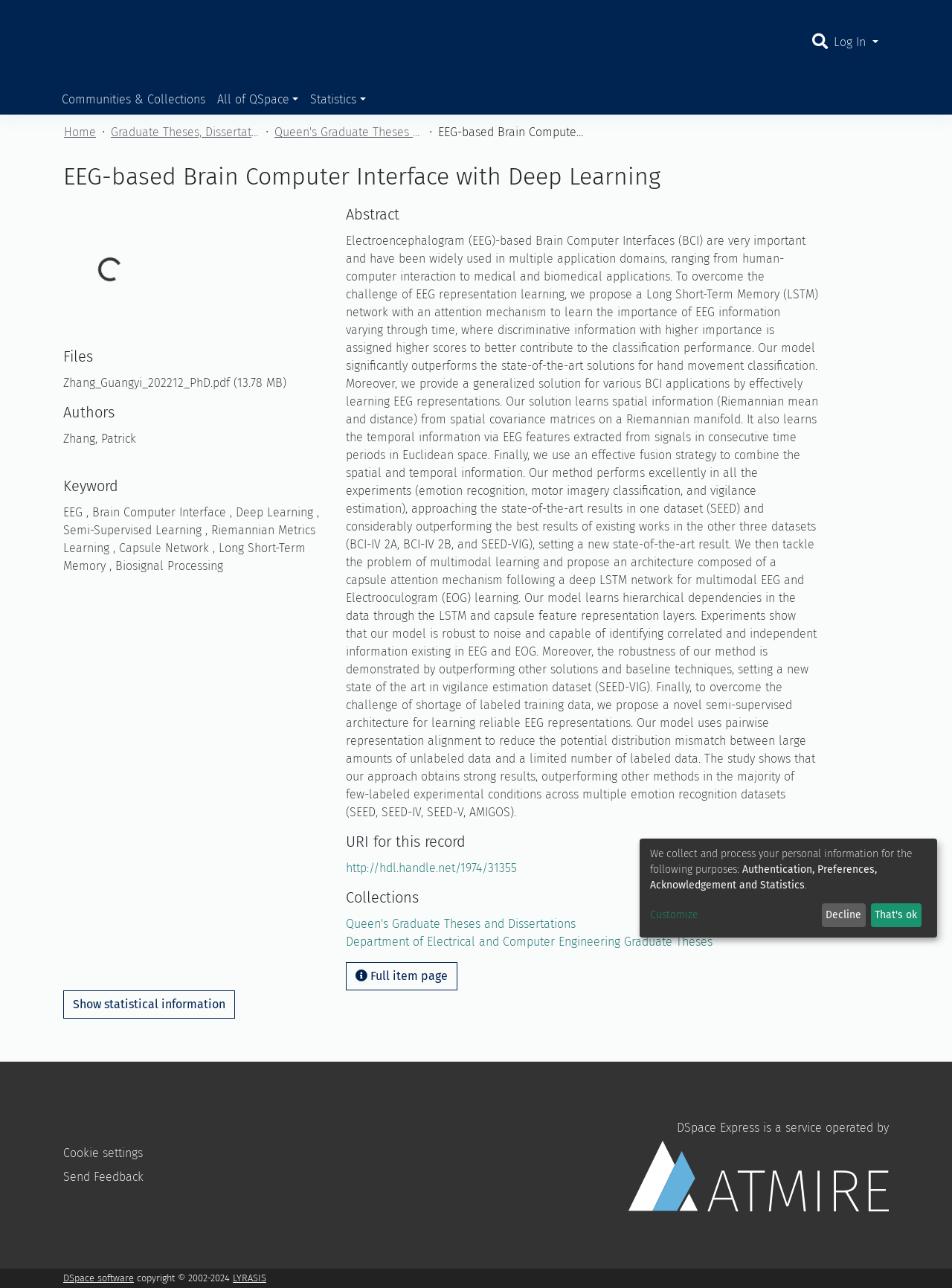How many files are available for download? Using the information from the screenshot, answer with a single word or phrase.

1